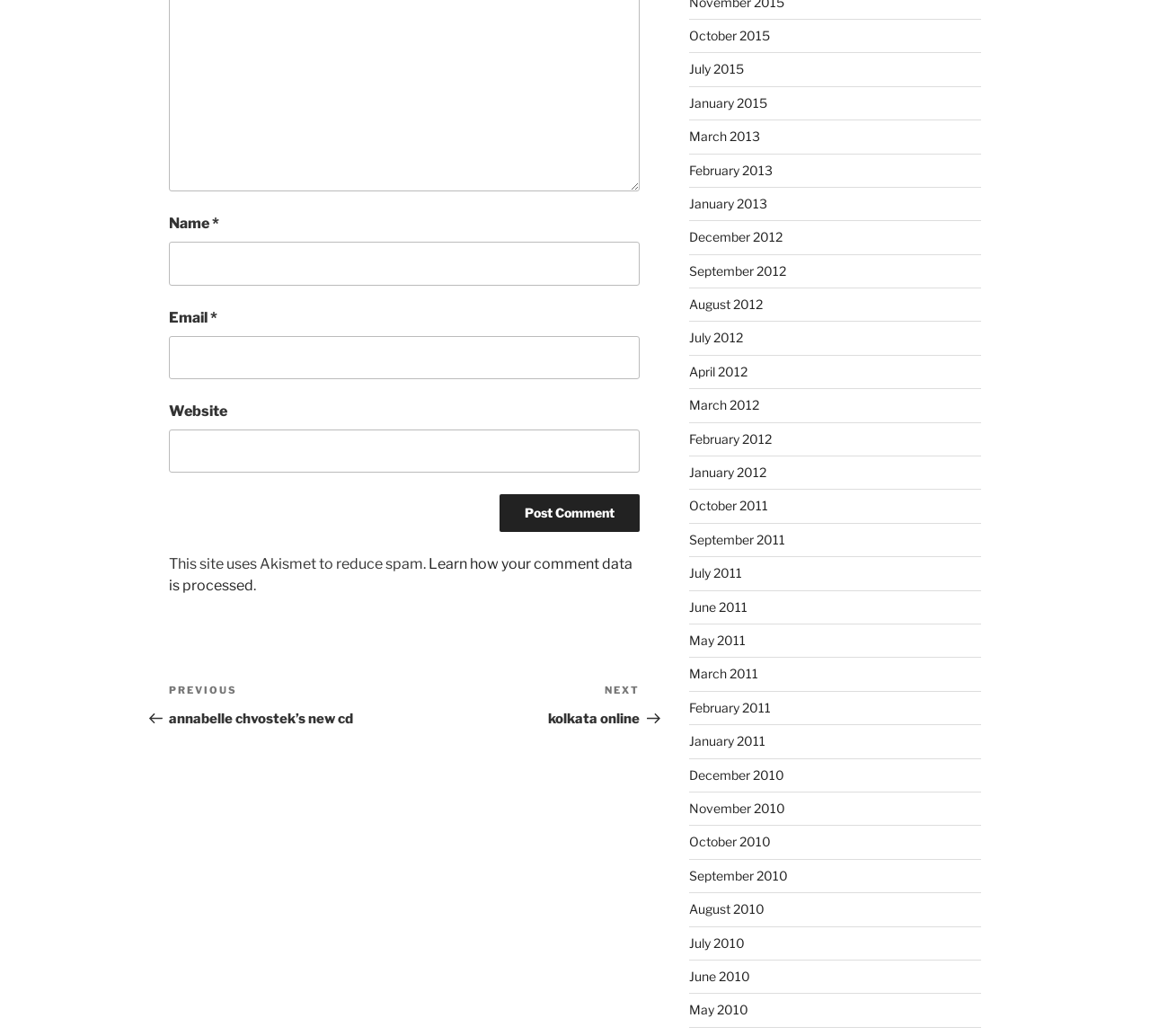Please answer the following question using a single word or phrase: 
What is the function of the 'Website' field?

Optional information